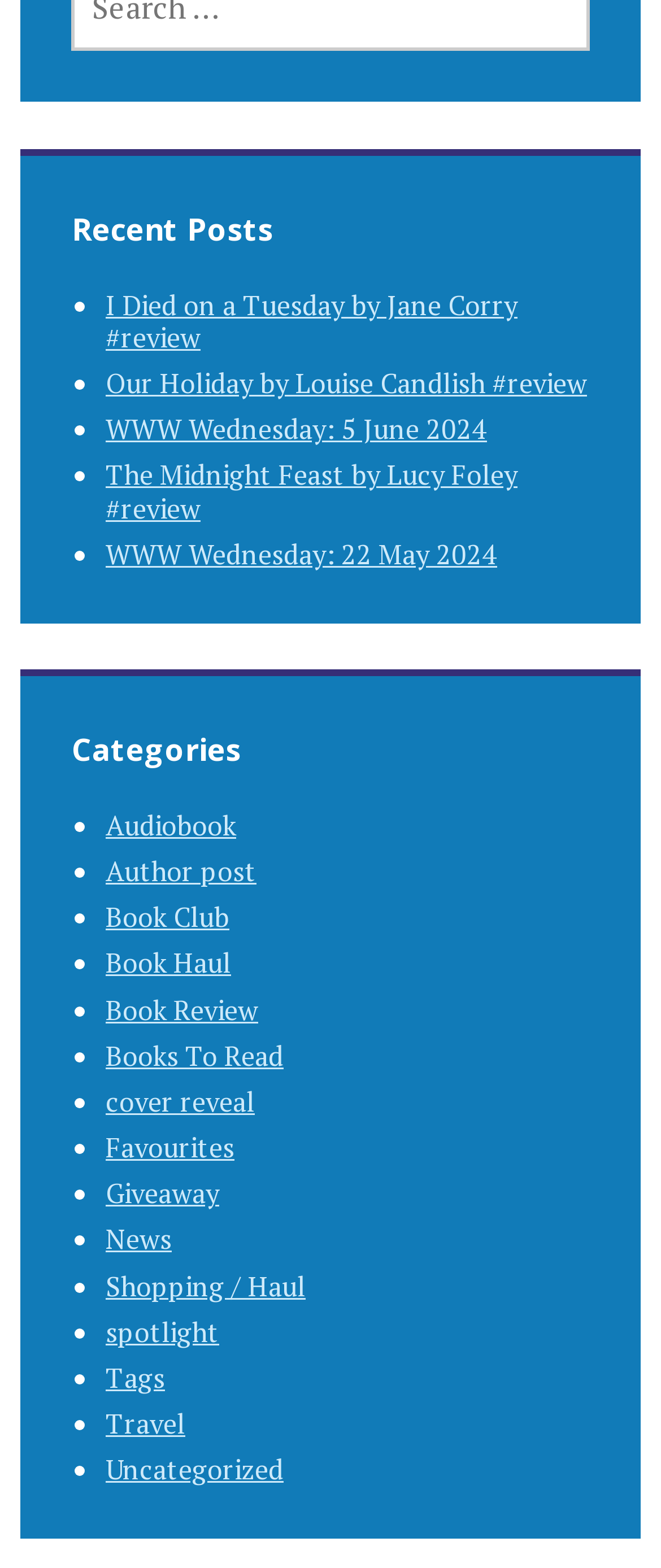Identify the coordinates of the bounding box for the element described below: "week 4". Return the coordinates as four float numbers between 0 and 1: [left, top, right, bottom].

None